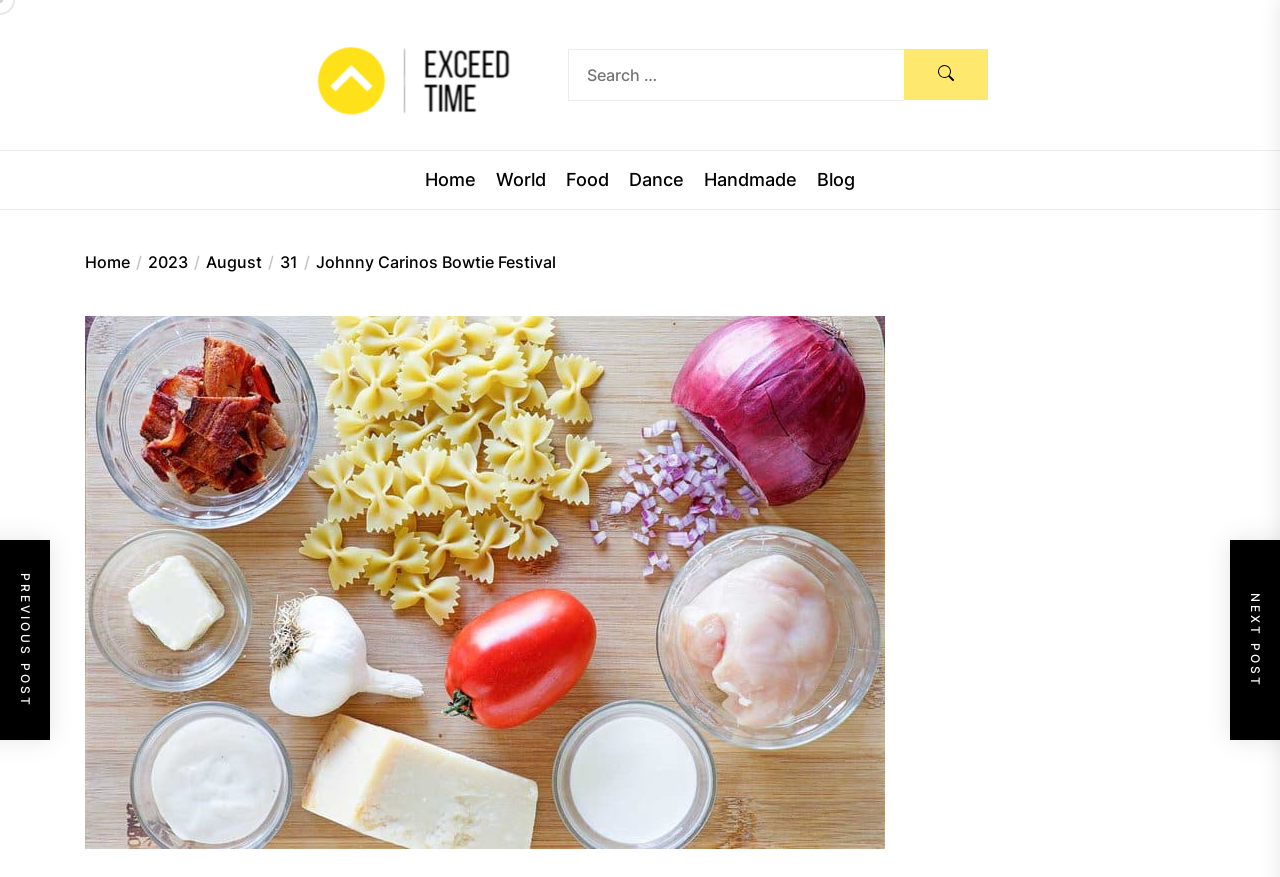Highlight the bounding box of the UI element that corresponds to this description: "name="s" placeholder="Search …"".

[0.443, 0.056, 0.706, 0.115]